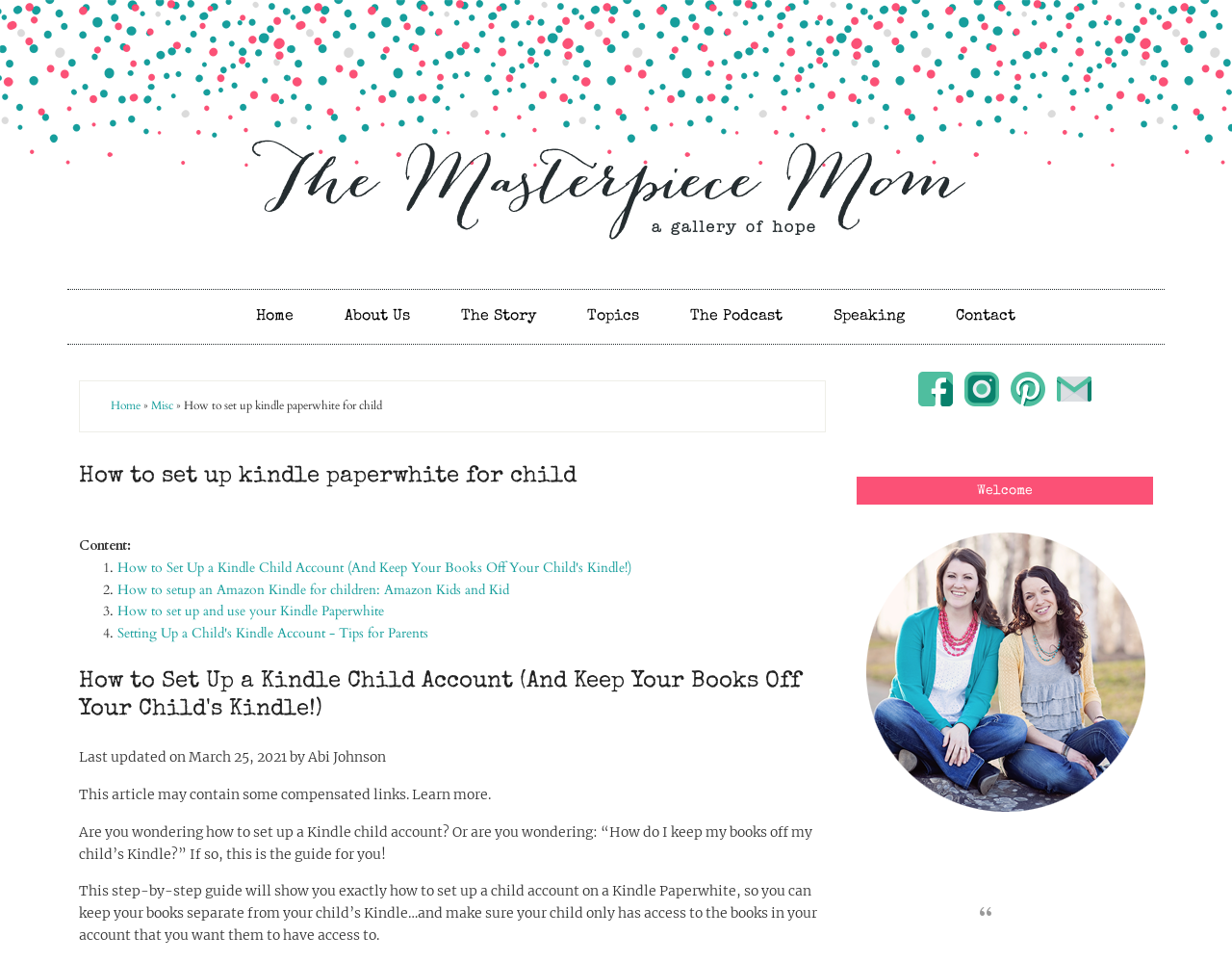Please identify the bounding box coordinates of the clickable area that will allow you to execute the instruction: "Click on 'The Masterpiece Mom'".

[0.055, 0.0, 0.945, 0.3]